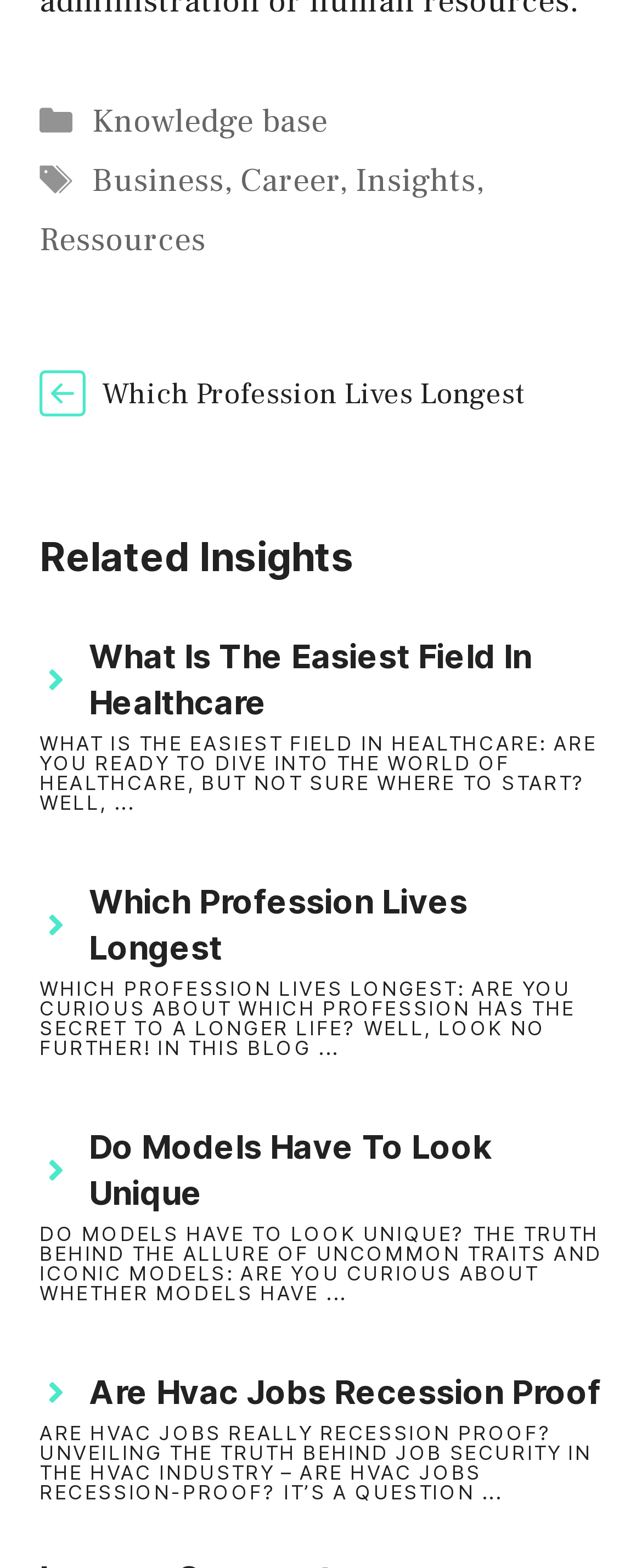How many articles are listed under 'Related Insights'?
Please respond to the question with a detailed and thorough explanation.

The 'Related Insights' section is headed by a heading element with the text 'Related Insights'. Under this section, I found four article links with their corresponding descriptions. Therefore, there are four articles listed under 'Related Insights'.